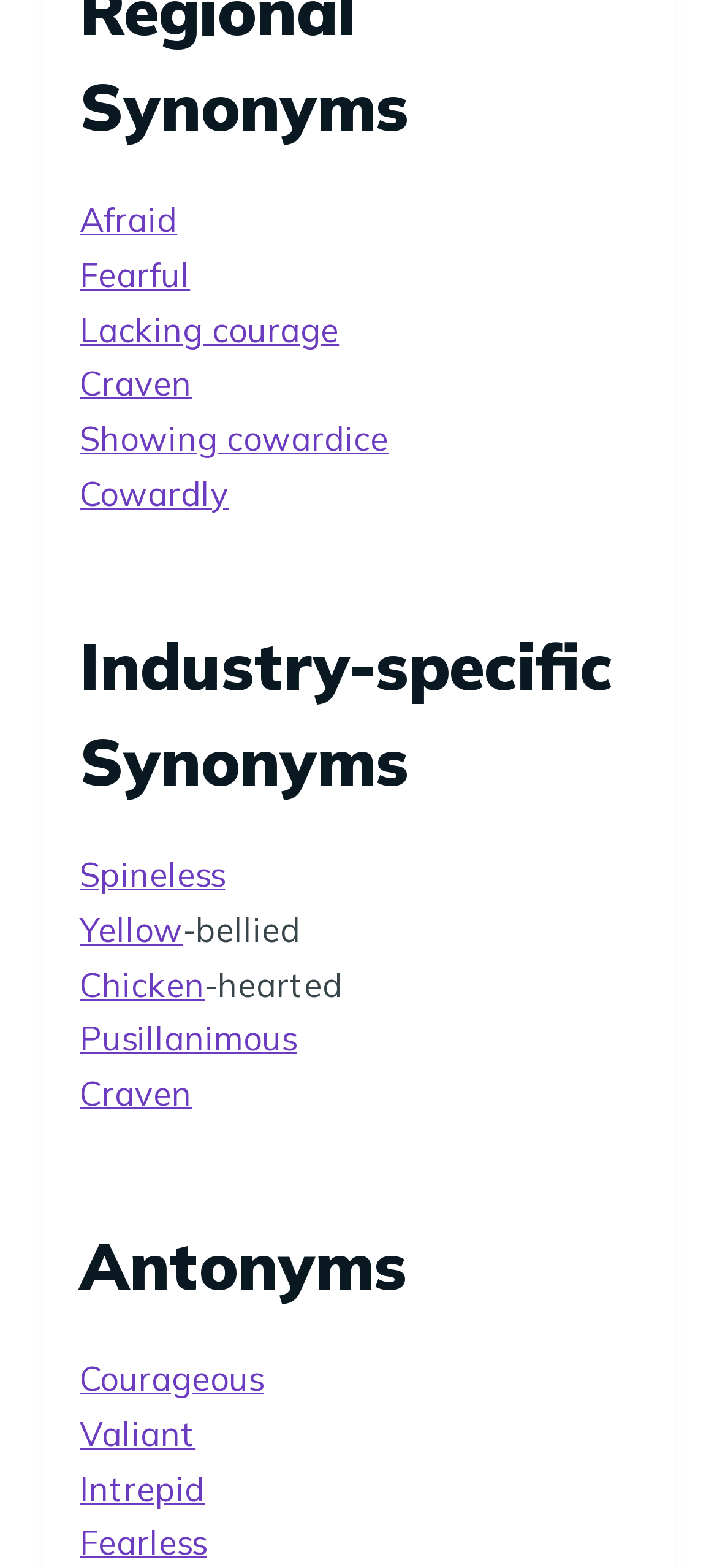Please identify the bounding box coordinates of the area I need to click to accomplish the following instruction: "go to 'Courageous'".

[0.111, 0.866, 0.368, 0.893]